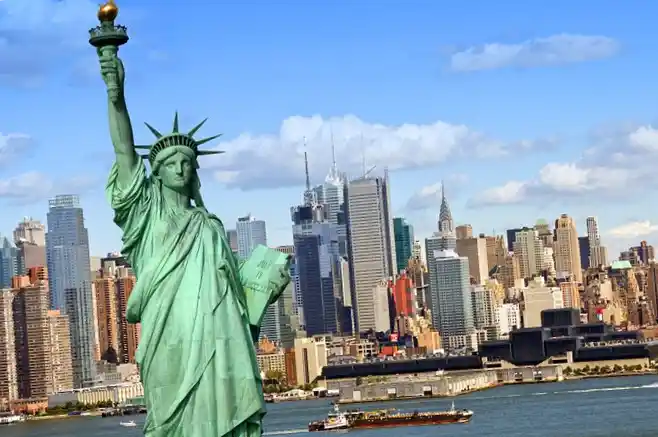Please provide a one-word or short phrase answer to the question:
What is moving in the waterway?

a boat